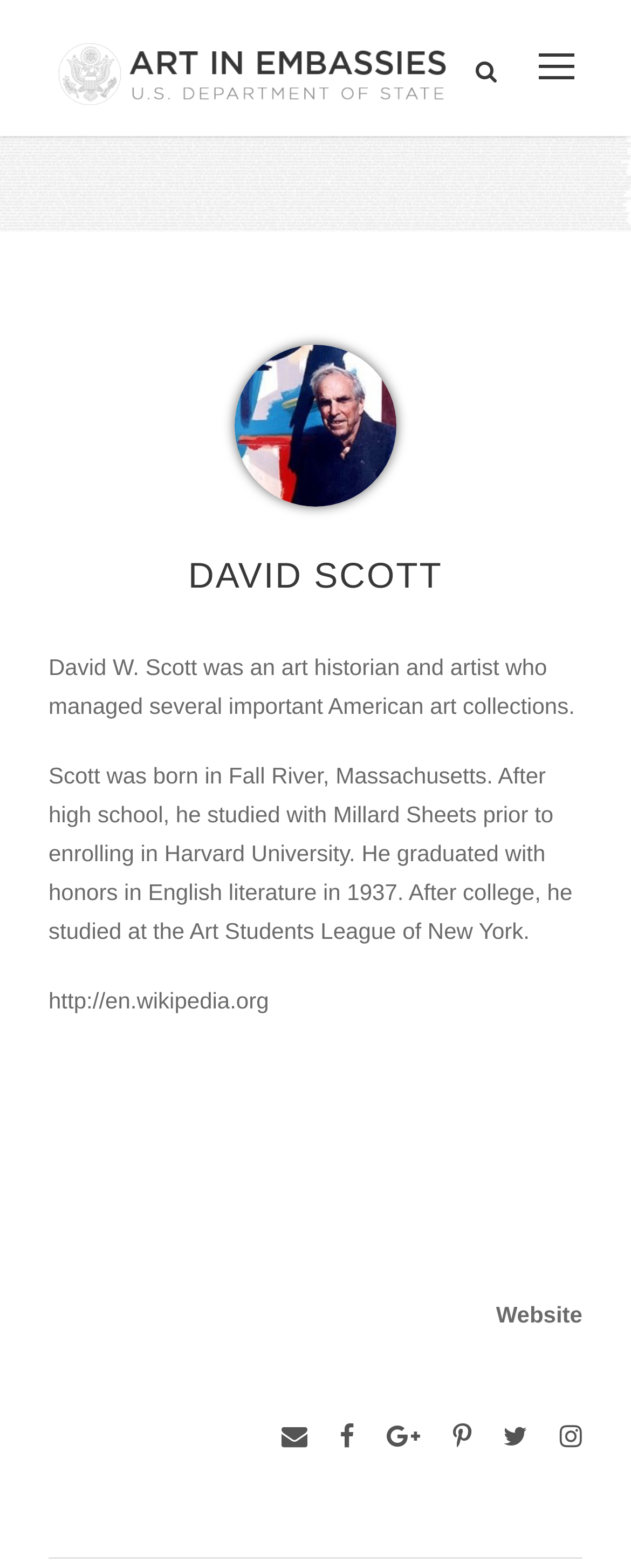Determine the bounding box coordinates of the area to click in order to meet this instruction: "Go to the homepage".

[0.077, 0.038, 0.718, 0.055]